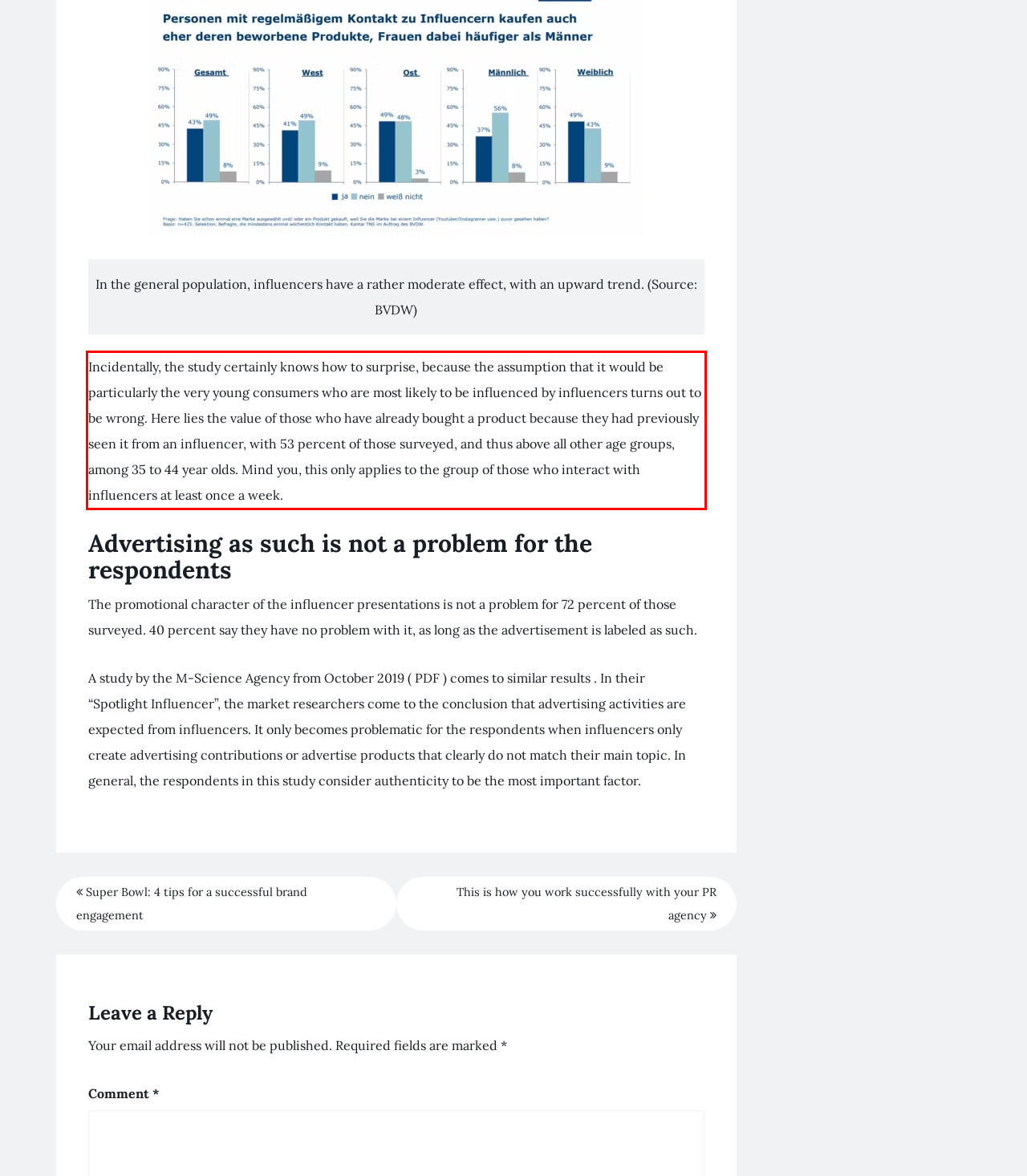Within the screenshot of the webpage, there is a red rectangle. Please recognize and generate the text content inside this red bounding box.

Incidentally, the study certainly knows how to surprise, because the assumption that it would be particularly the very young consumers who are most likely to be influenced by influencers turns out to be wrong. Here lies the value of those who have already bought a product because they had previously seen it from an influencer, with 53 percent of those surveyed, and thus above all other age groups, among 35 to 44 year olds. Mind you, this only applies to the group of those who interact with influencers at least once a week.